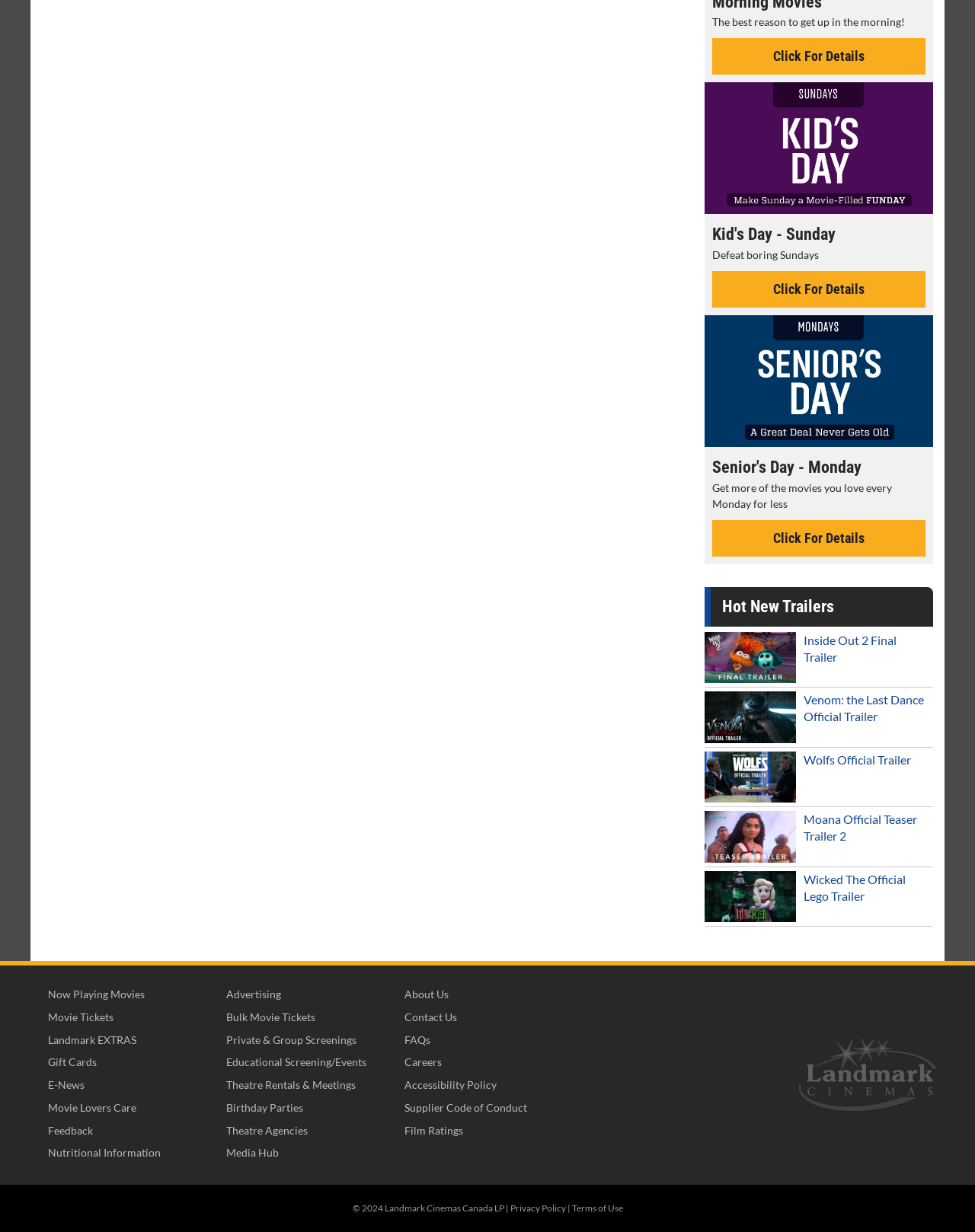Determine the bounding box coordinates of the clickable region to follow the instruction: "Add to comparison list".

None